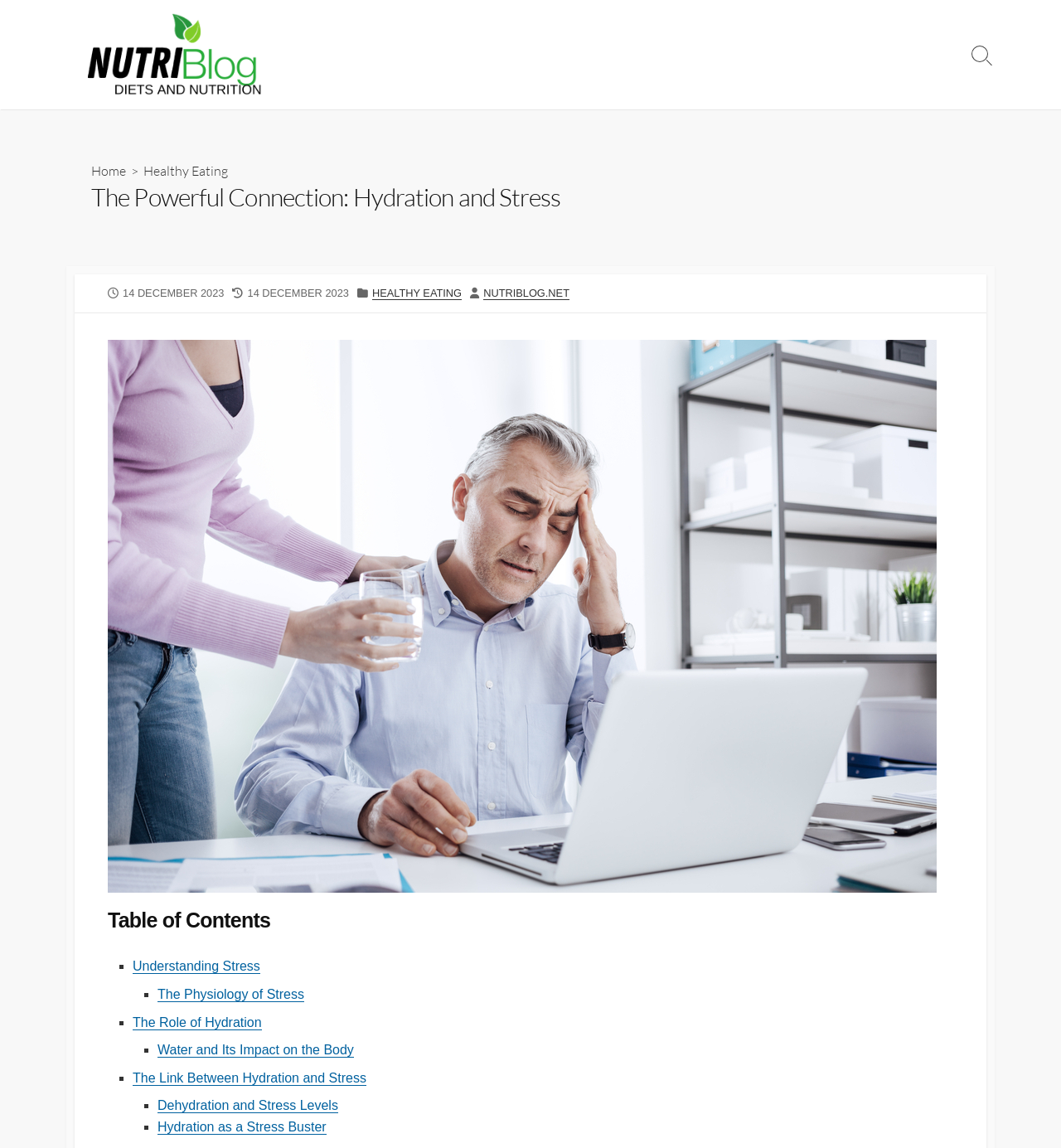What is the category of the article?
Based on the image, answer the question with as much detail as possible.

The category of the article can be found at the bottom of the webpage, where it says 'CATEGORIES' and lists 'HEALTHY EATING' as the category.